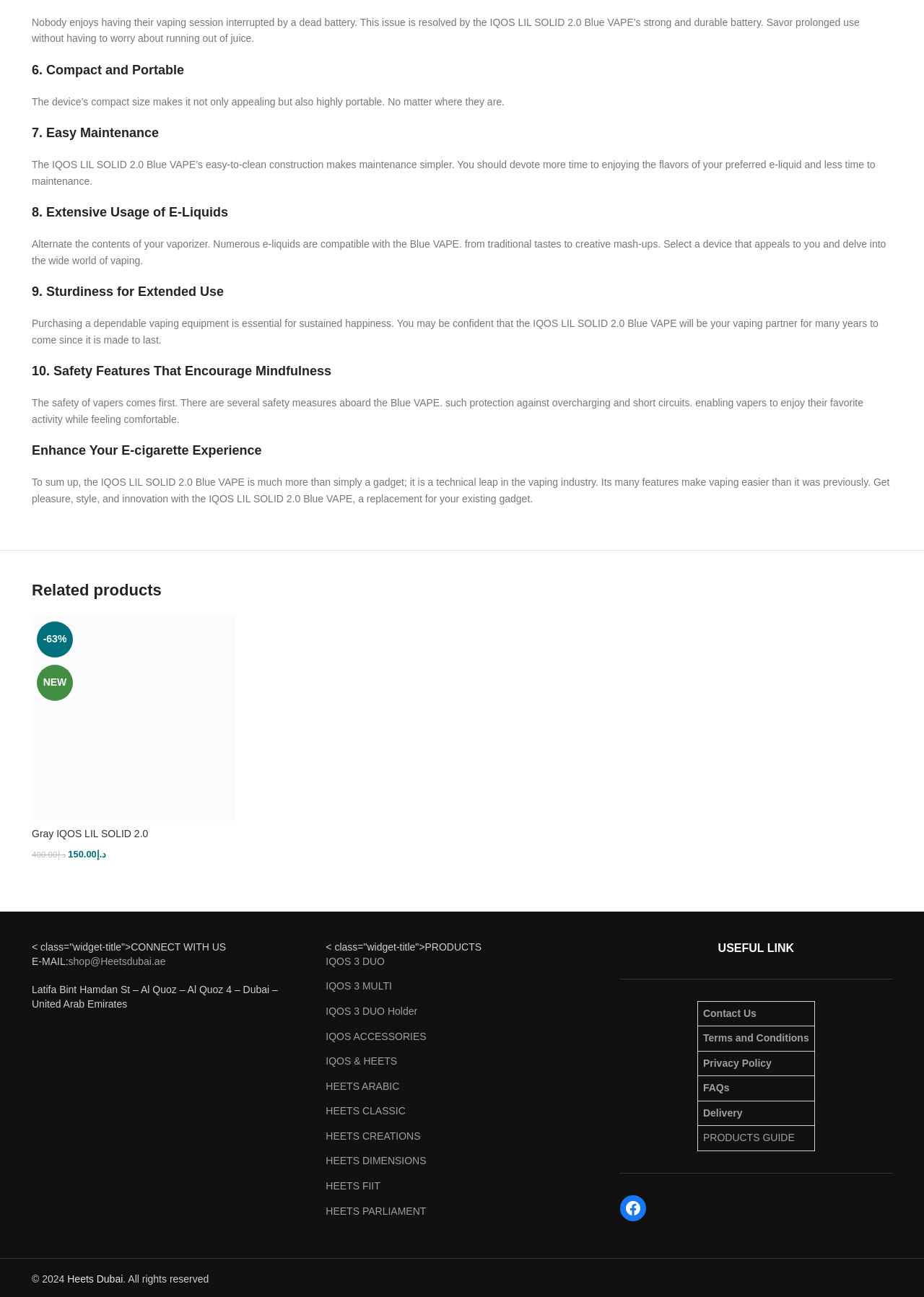What is the company's email address?
Provide a one-word or short-phrase answer based on the image.

shop@Heetsdubai.ae